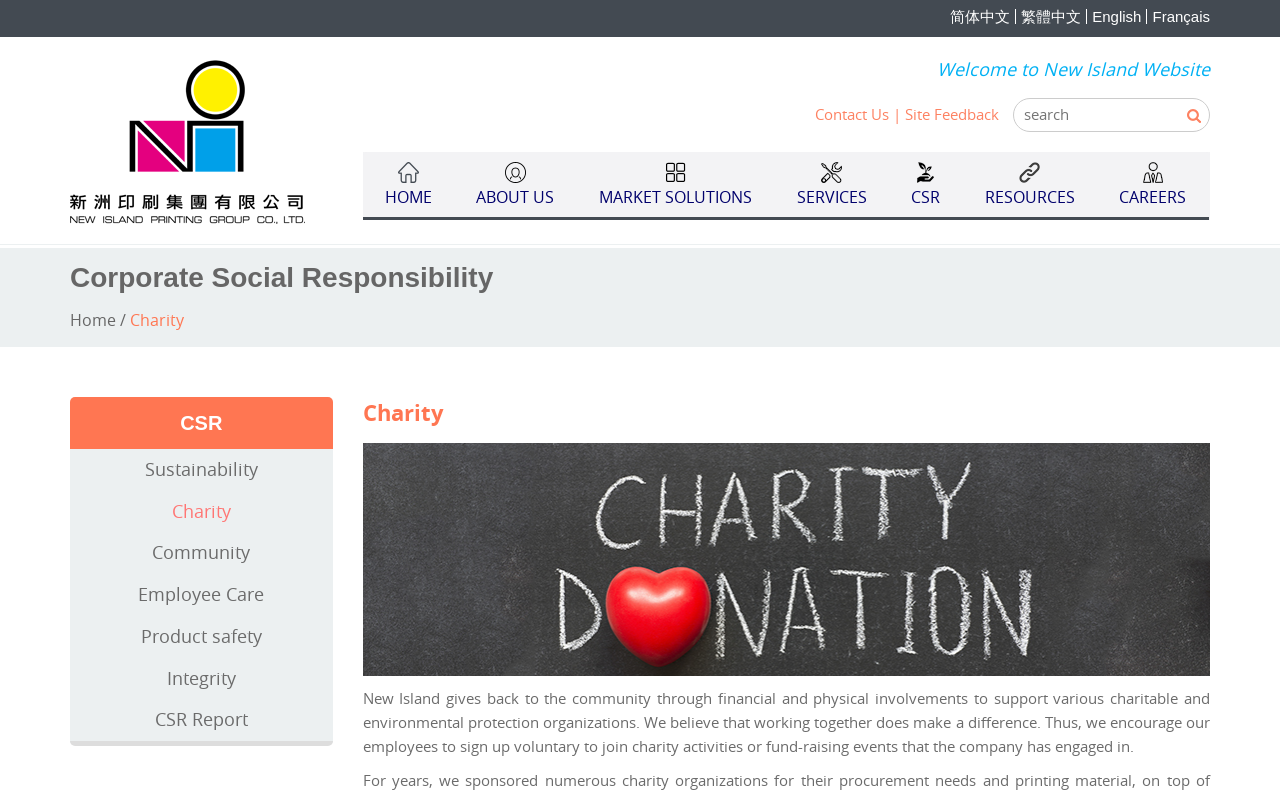Review the image closely and give a comprehensive answer to the question: What languages are available on this website?

Based on the links at the top of the webpage, I can see that there are four language options available: 简体中文, 繁體中文, English, and Français.